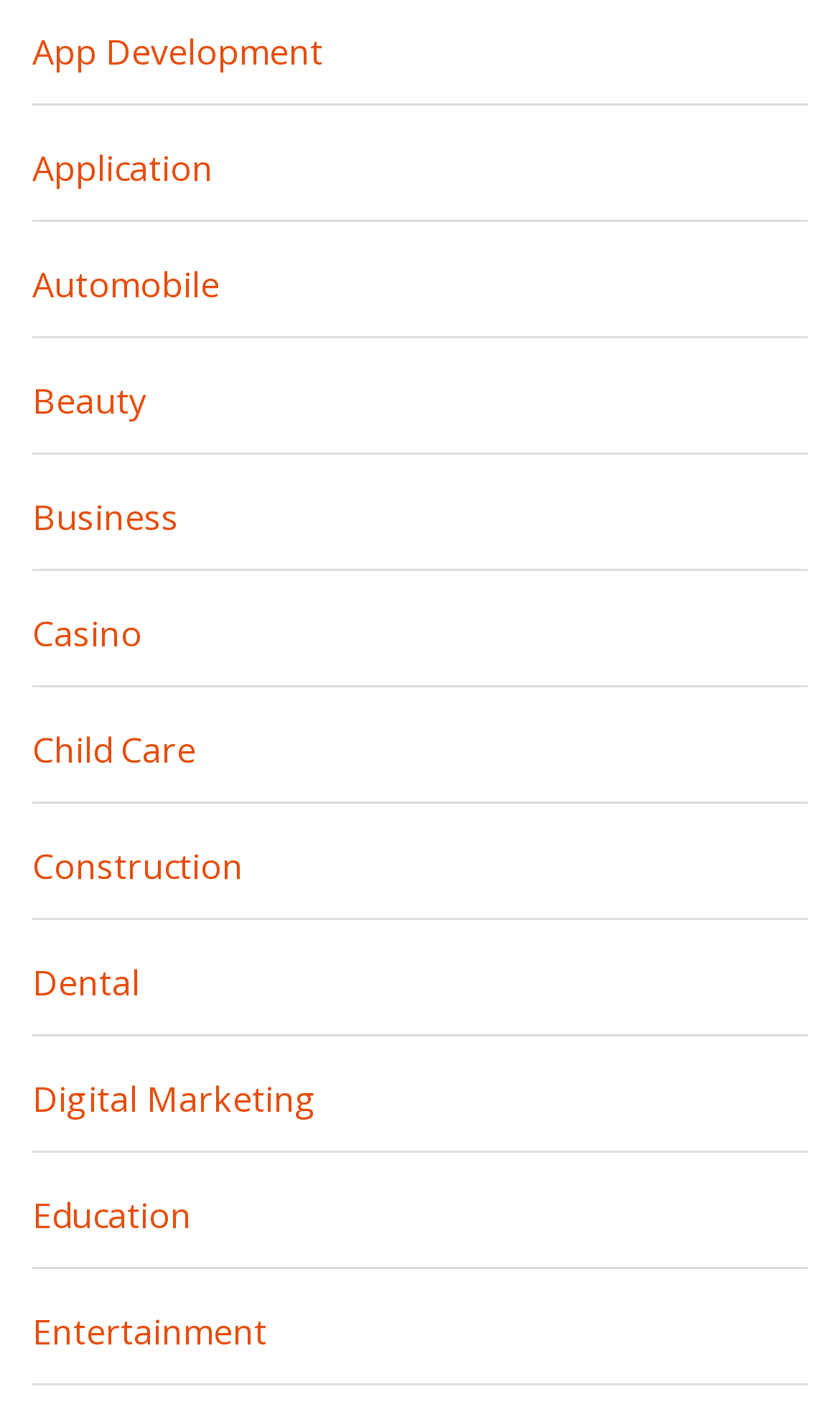Respond to the question below with a single word or phrase:
What is the category that comes after 'Business'?

Casino